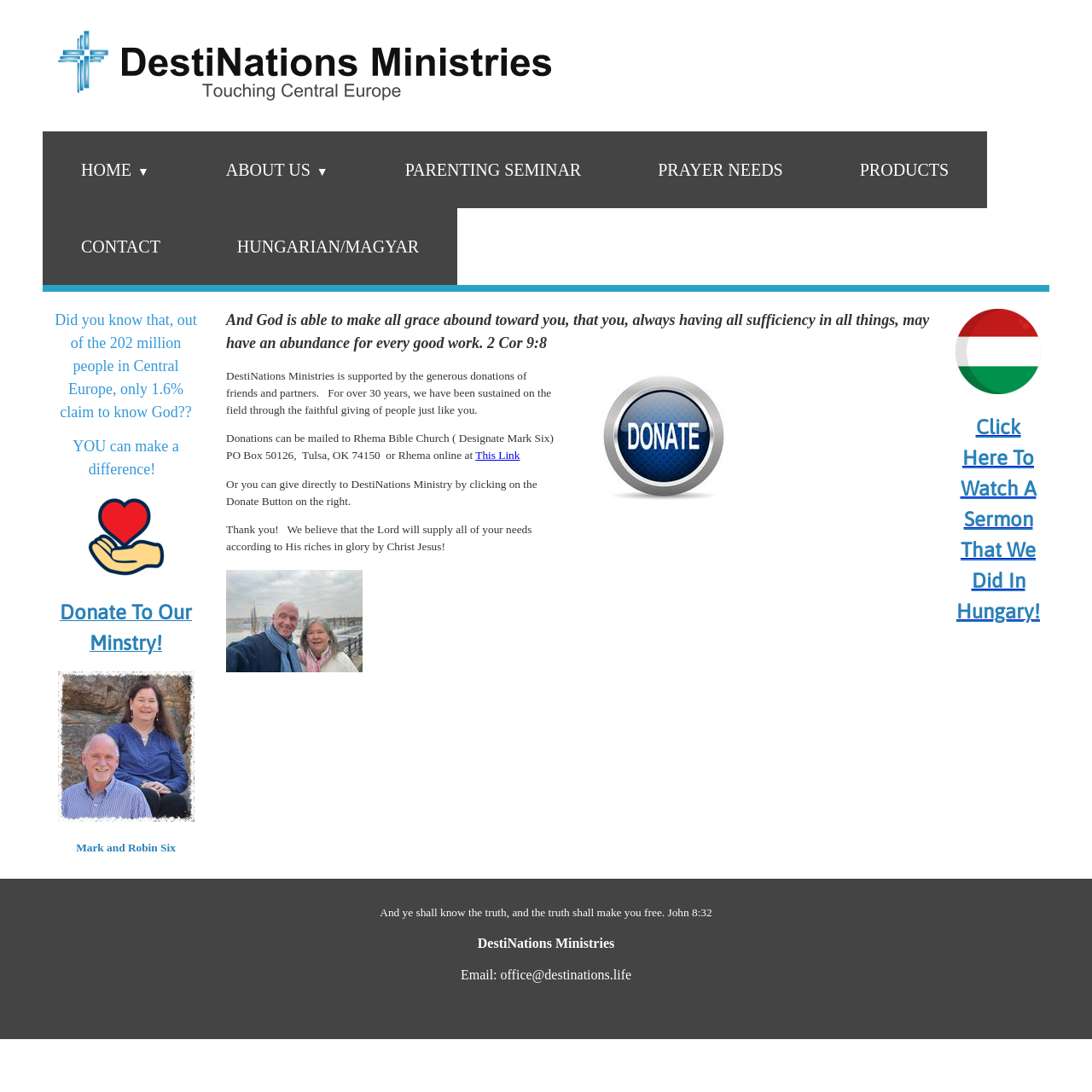Determine the bounding box coordinates of the UI element described by: "alt="home"".

[0.047, 0.027, 0.505, 0.093]